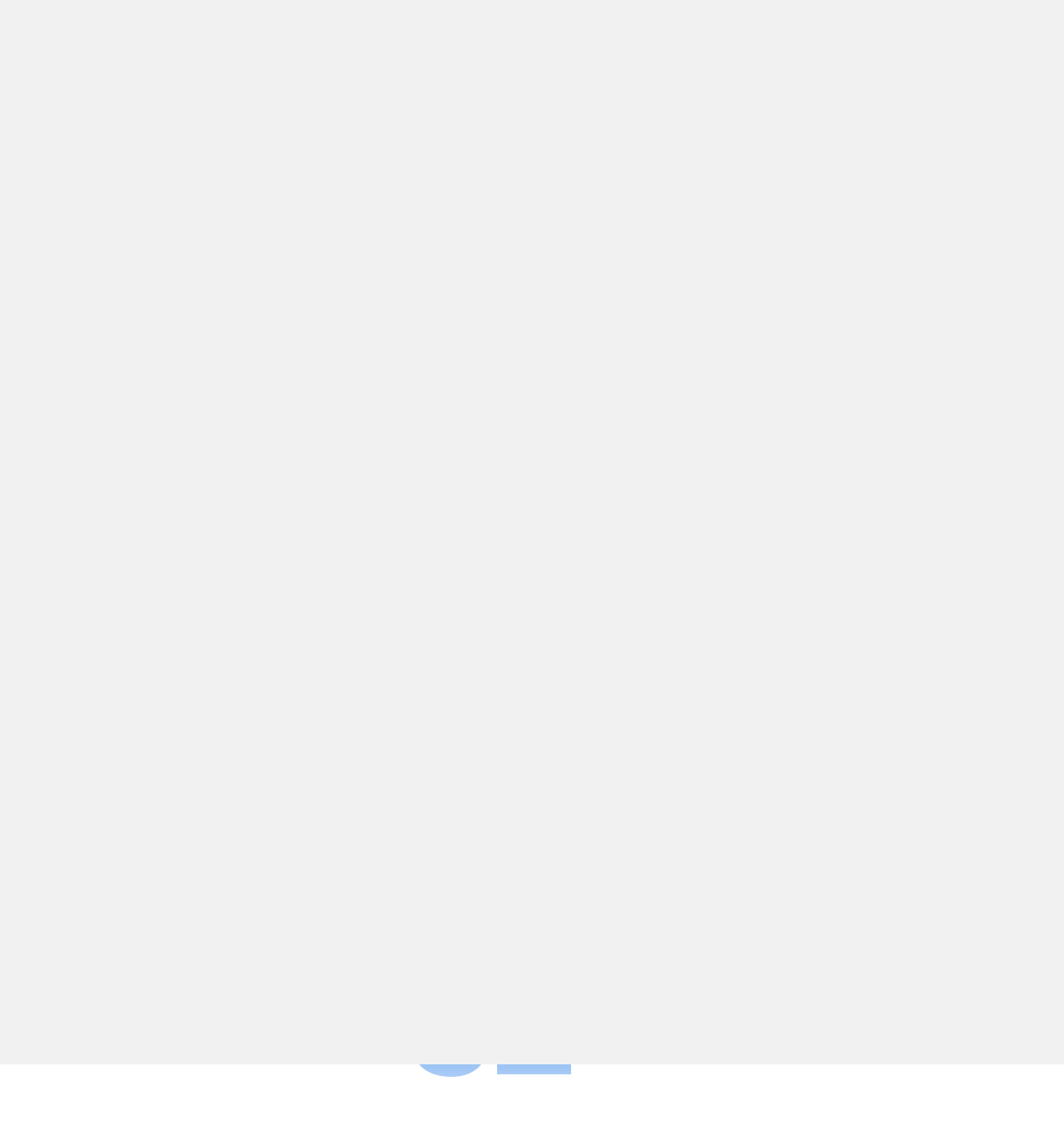What is the sentiment of the review?
Please provide a detailed and comprehensive answer to the question.

The sentiment of the review can be inferred from the text 'Congratulations to the entire team' which indicates a positive sentiment. The review is located in the middle of the webpage under the heading 'Reviews'.